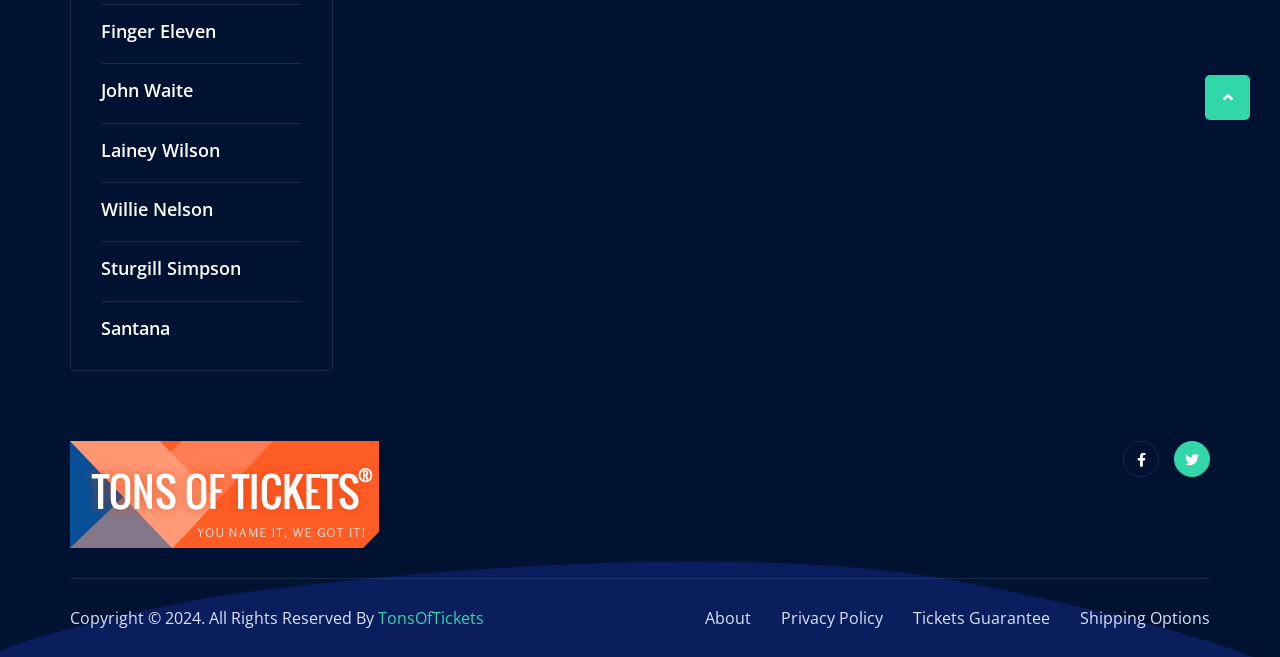Could you specify the bounding box coordinates for the clickable section to complete the following instruction: "View Willie Nelson"?

[0.079, 0.301, 0.166, 0.337]